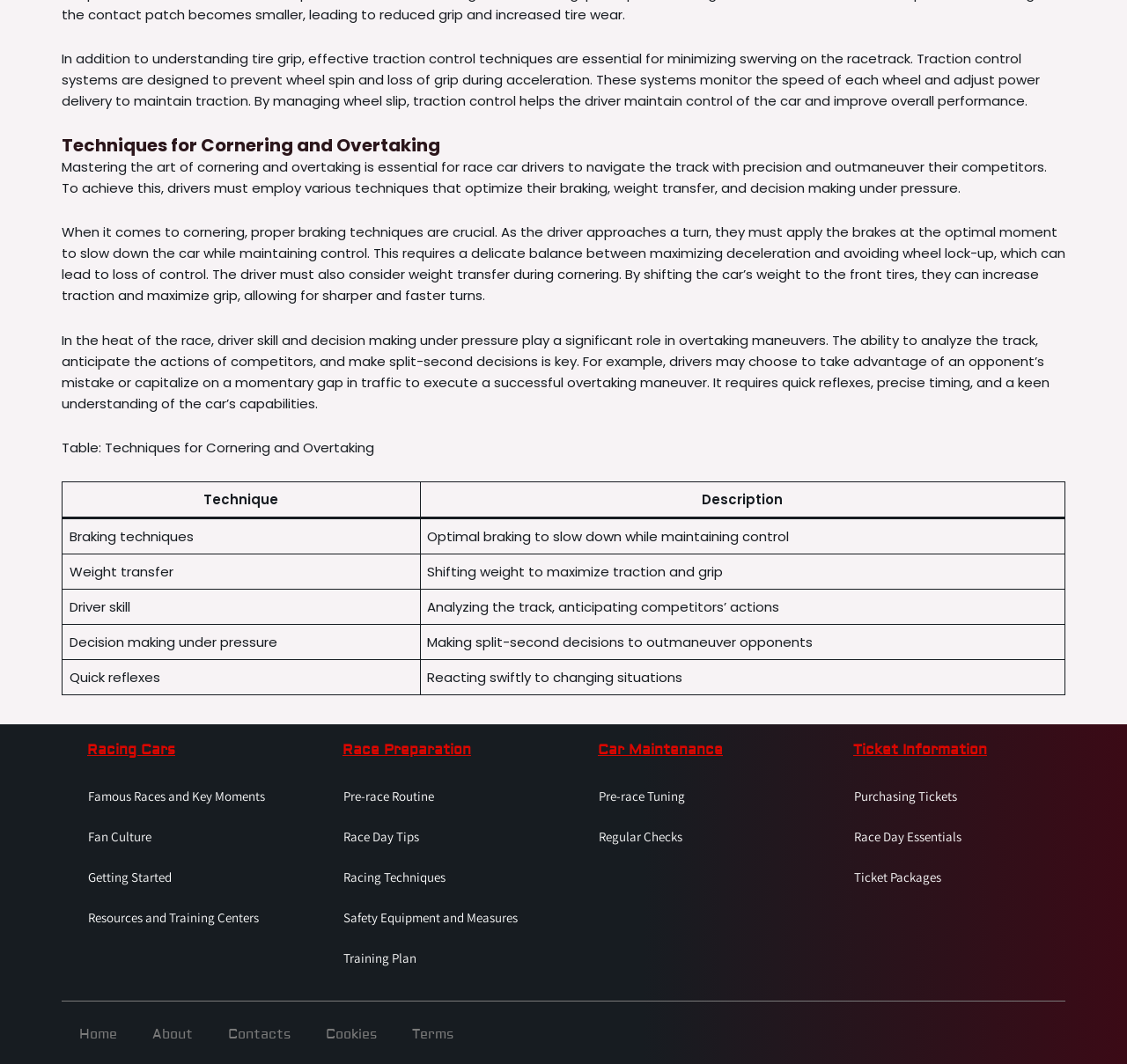What are the main sections of the webpage?
Look at the image and construct a detailed response to the question.

The webpage is divided into several sections, including Racing Cars, Race Preparation, Car Maintenance, and Ticket Information, each with its own set of subtopics and links.